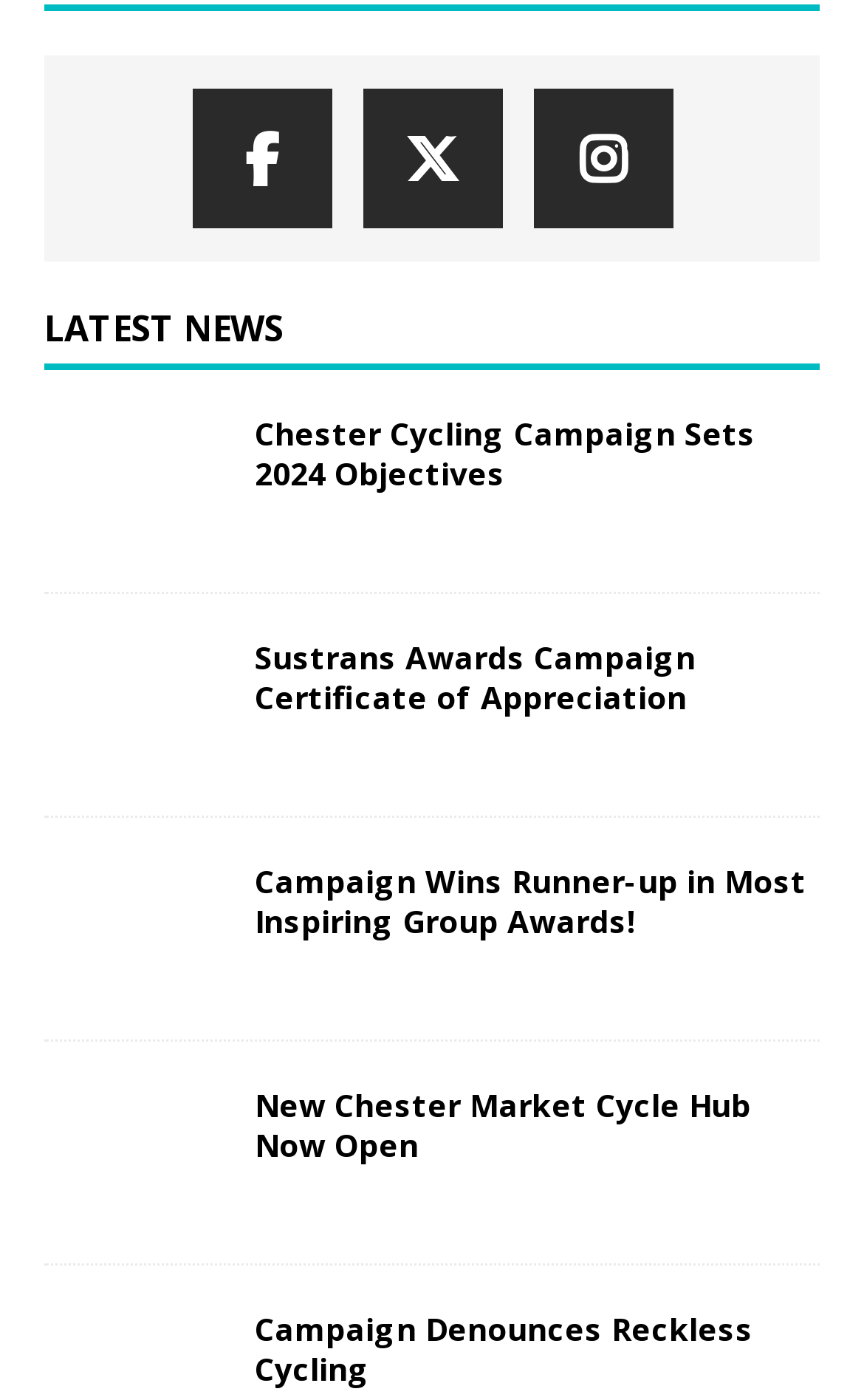Please specify the bounding box coordinates of the area that should be clicked to accomplish the following instruction: "Read about Chester Cycling Campaign". The coordinates should consist of four float numbers between 0 and 1, i.e., [left, top, right, bottom].

[0.295, 0.294, 0.874, 0.353]